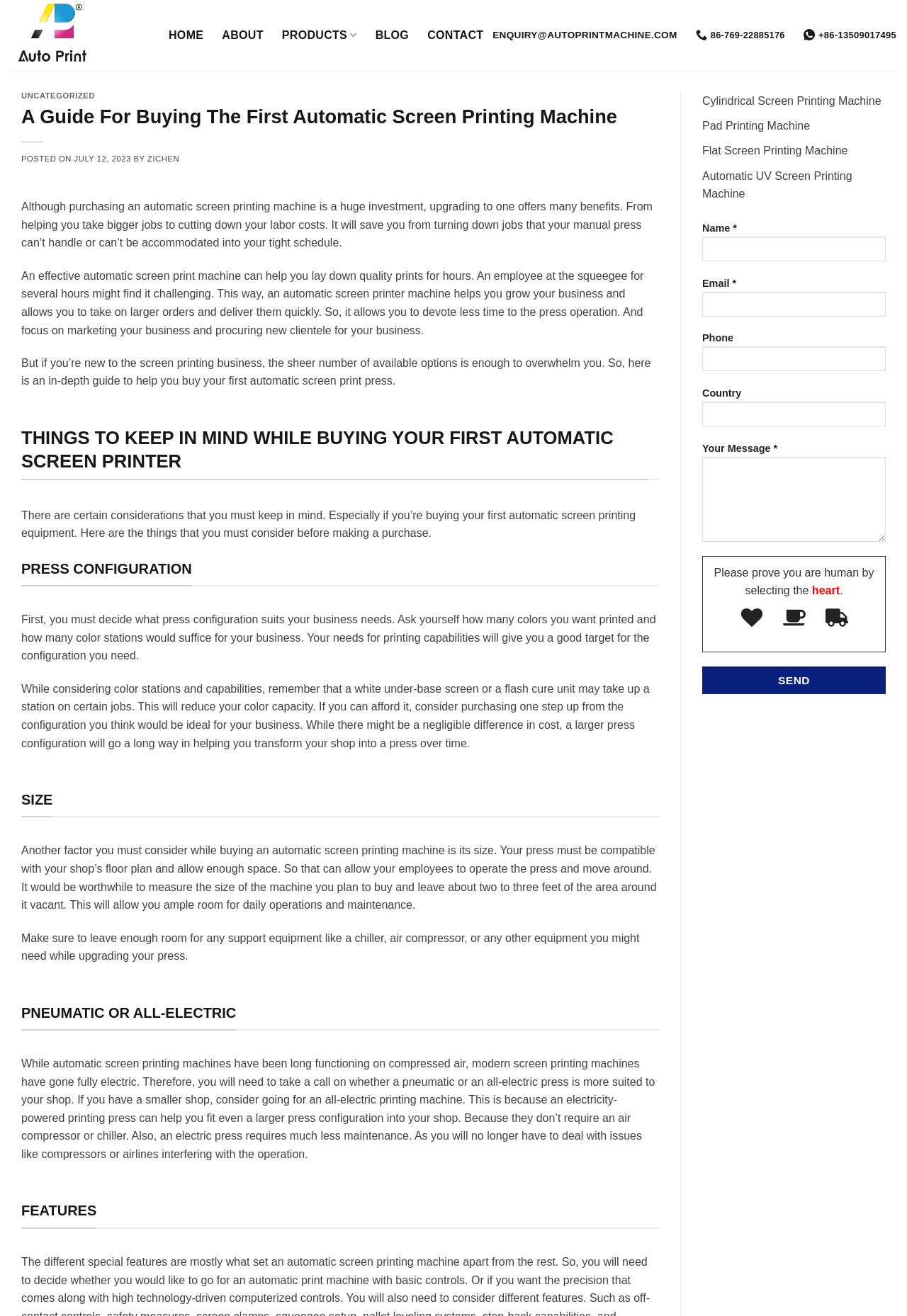Identify the bounding box coordinates of the region that needs to be clicked to carry out this instruction: "Click on the HOME link". Provide these coordinates as four float numbers ranging from 0 to 1, i.e., [left, top, right, bottom].

[0.186, 0.017, 0.224, 0.037]